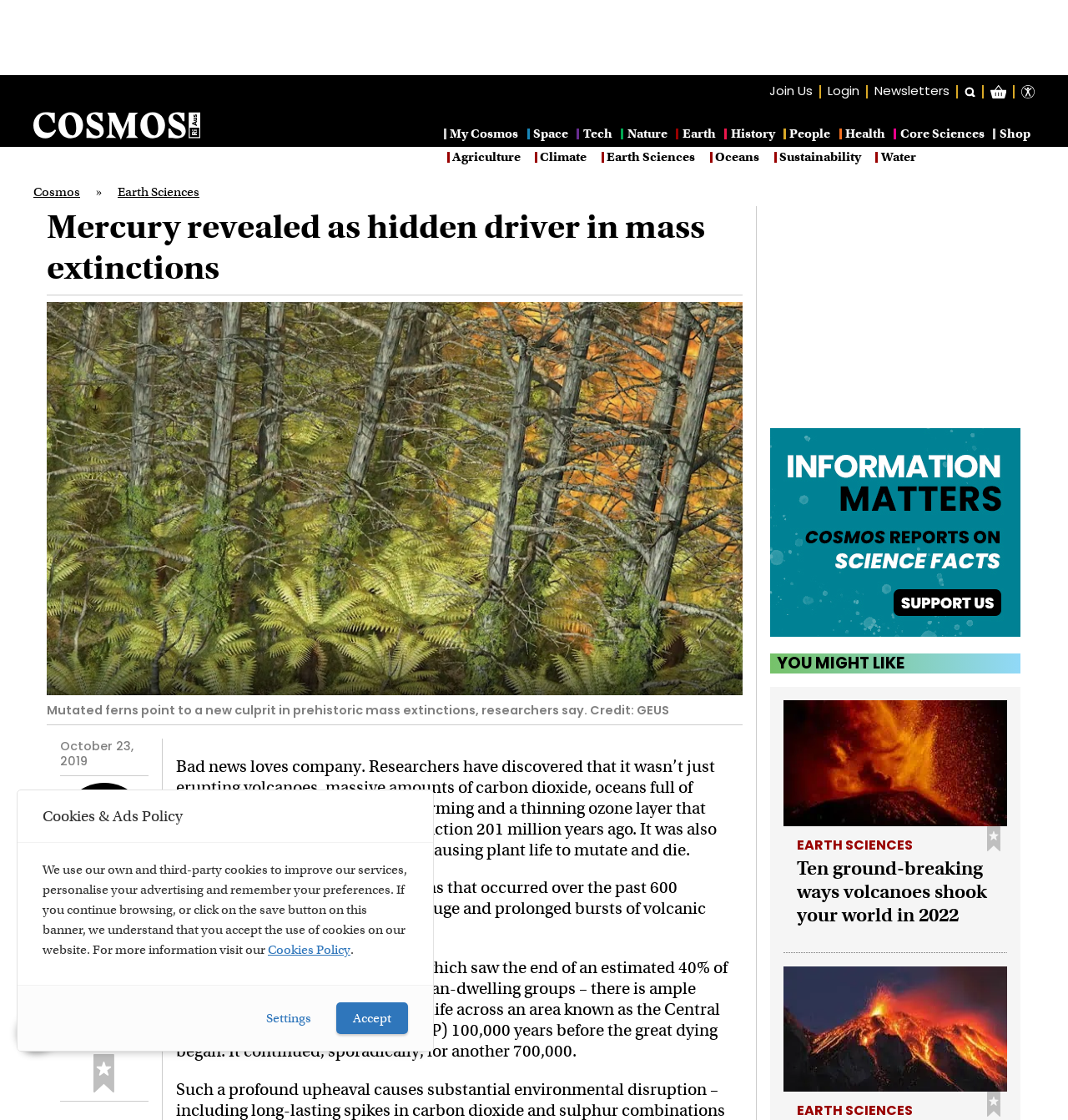Using the provided element description: "Shop", determine the bounding box coordinates of the corresponding UI element in the screenshot.

[0.928, 0.116, 0.962, 0.125]